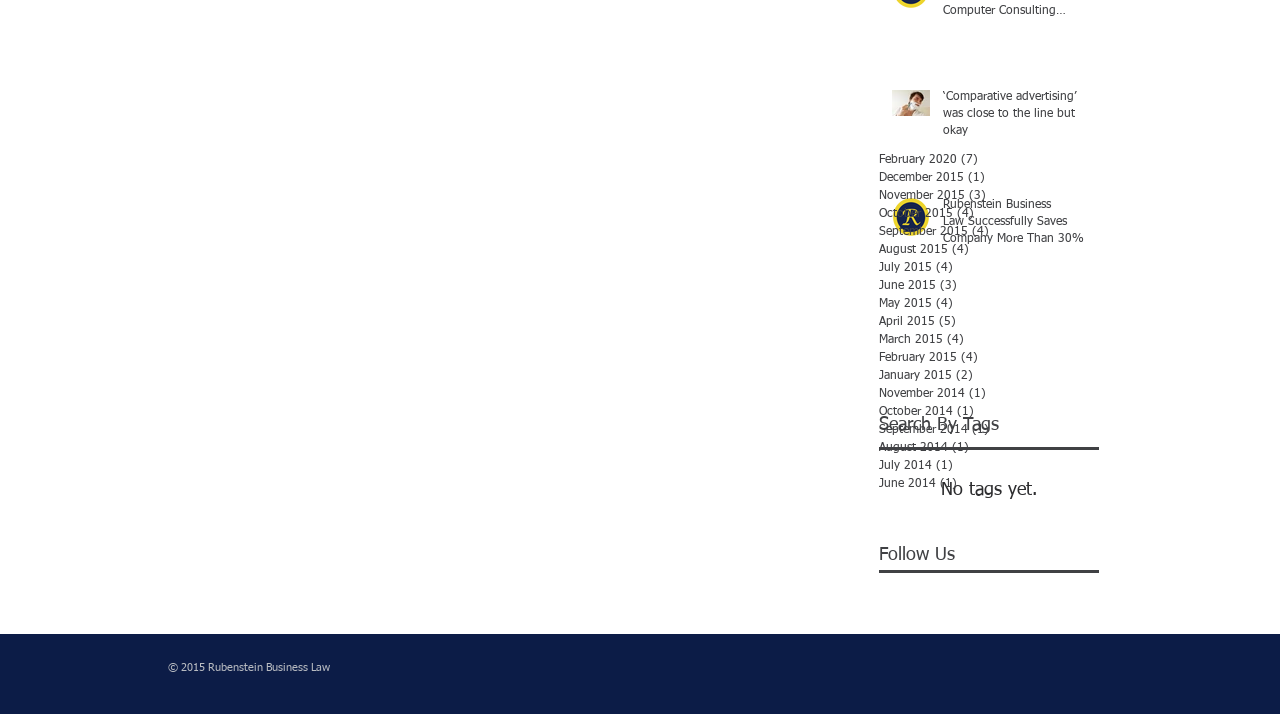Provide the bounding box coordinates for the UI element that is described by this text: "August 2015 (4) 4 posts". The coordinates should be in the form of four float numbers between 0 and 1: [left, top, right, bottom].

[0.687, 0.65, 0.851, 0.675]